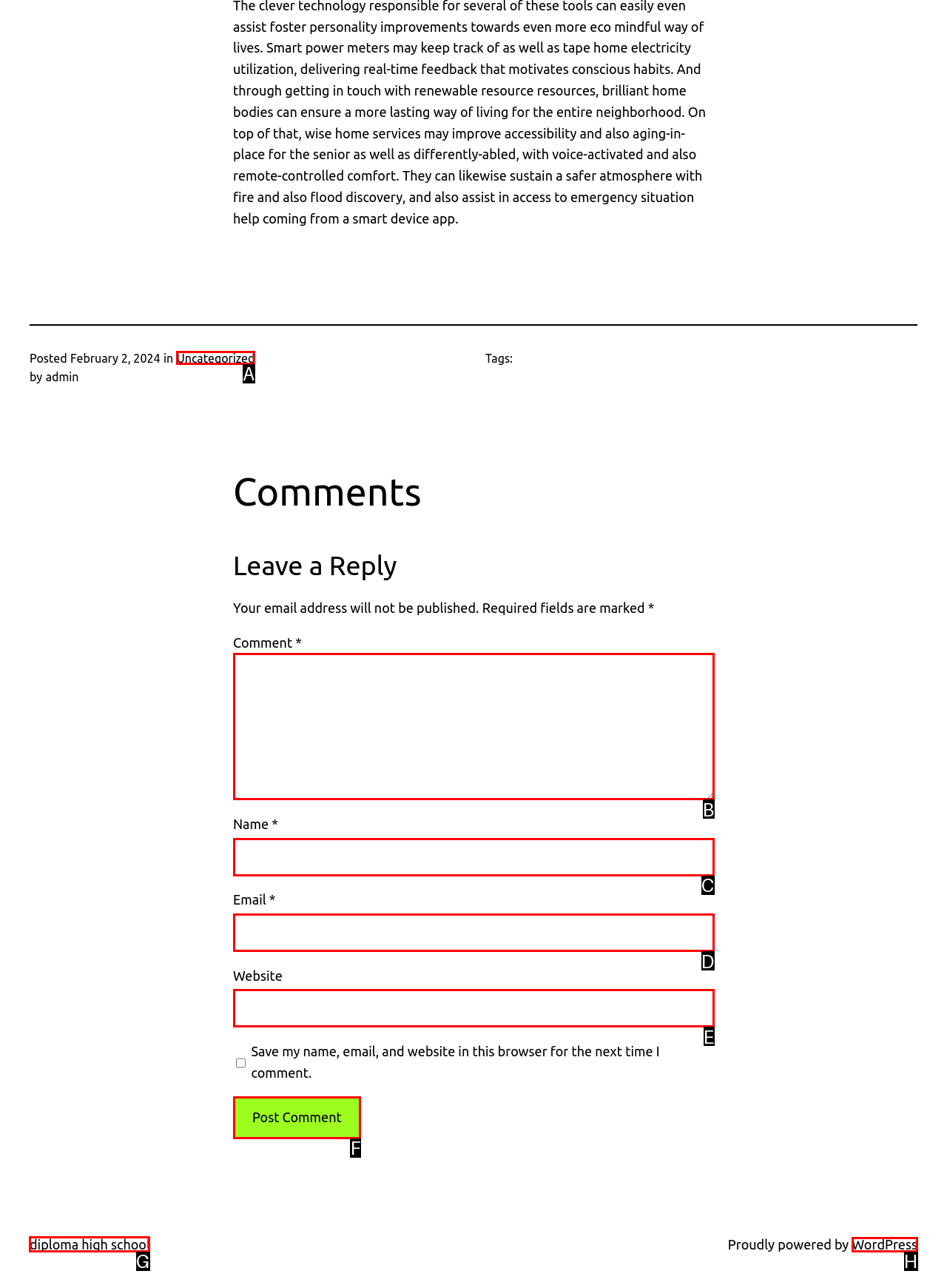Please indicate which option's letter corresponds to the task: View the diploma high school link by examining the highlighted elements in the screenshot.

G